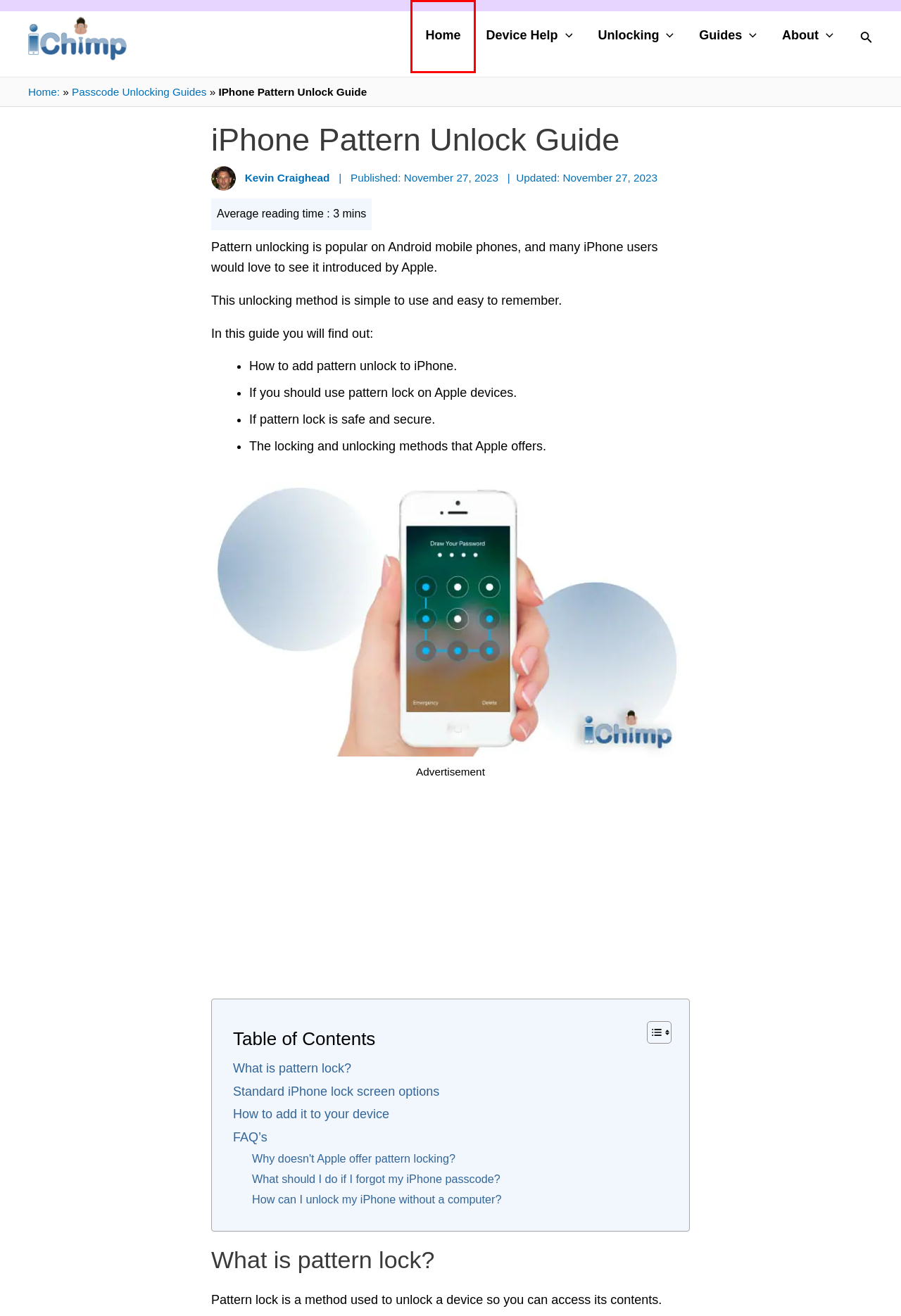Observe the screenshot of a webpage with a red bounding box highlighting an element. Choose the webpage description that accurately reflects the new page after the element within the bounding box is clicked. Here are the candidates:
A. How To Unlock iCloud, Passcode or SIM on Apple Products
B. Guide To Activation Lock on Mac Computers
C. iPhone, iPad, iPod Touch And Apple Watch Tips
D. Apple Product Help And Support Guides - iChimp
E. About Kevin Craighead
F. Set a passcode on iPhone - Apple Support
G. Guides for Apple Device Unlocking & Troubleshooting - iChimp
H. Passcode Unlocking Guides For Your Apple Device

G